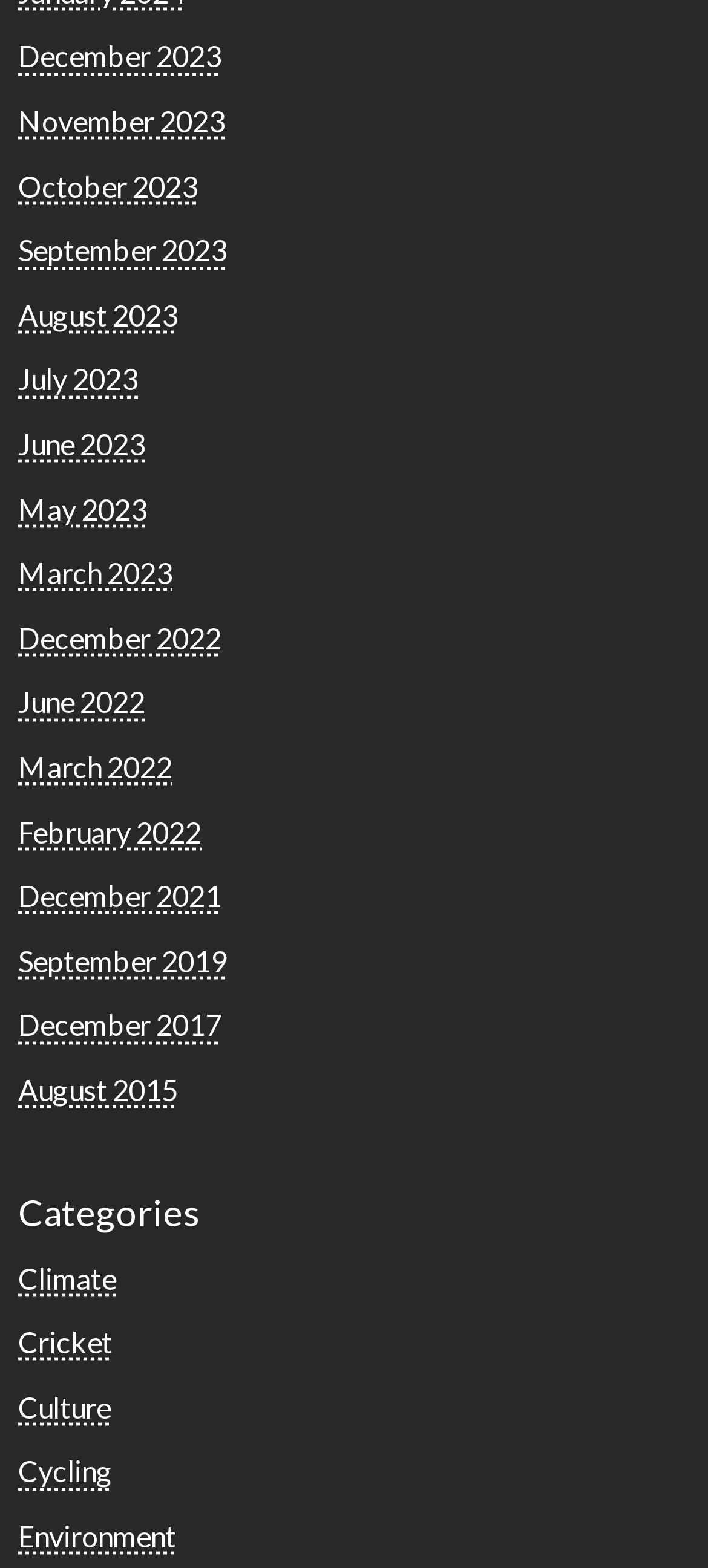Based on the image, provide a detailed and complete answer to the question: 
What is the earliest month listed on the webpage?

I analyzed the webpage and found a list of links with month and year information. The earliest month listed is 'August 2015'.